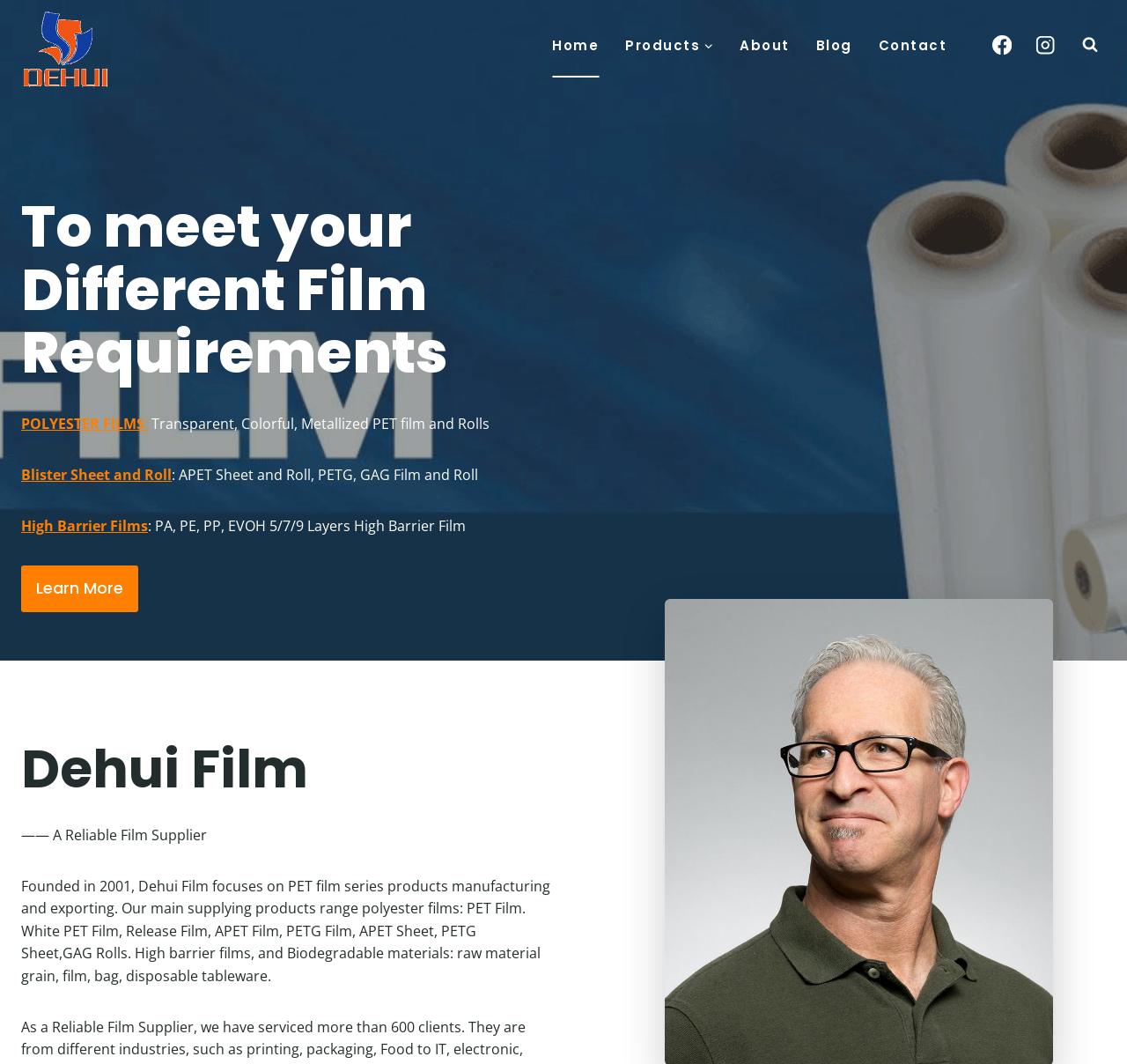Elaborate on the different components and information displayed on the webpage.

The webpage is about Dehui Film, a reliable film supplier from China. At the top left corner, there is a logo icon and a link to the company's homepage. Below the logo, there is a navigation menu with links to different sections of the website, including Home, Products, About, Blog, and Contact.

On the top right corner, there are social media links to Facebook and Instagram, each accompanied by an image. Next to the social media links, there is a search button.

The main content of the webpage is divided into two sections. The first section has a heading that reads "To meet your Different Film Requirements". Below the heading, there are links to different types of polyester films, including transparent, colorful, and metallized PET films, along with a brief description of each type. There are also links to high barrier films and biodegradable materials, with a brief description of each.

The second section has a heading that reads "Dehui Film" and a subheading that describes the company as a reliable film supplier. Below the subheading, there is a paragraph of text that provides more information about the company, including its founding year, main products, and focus areas.